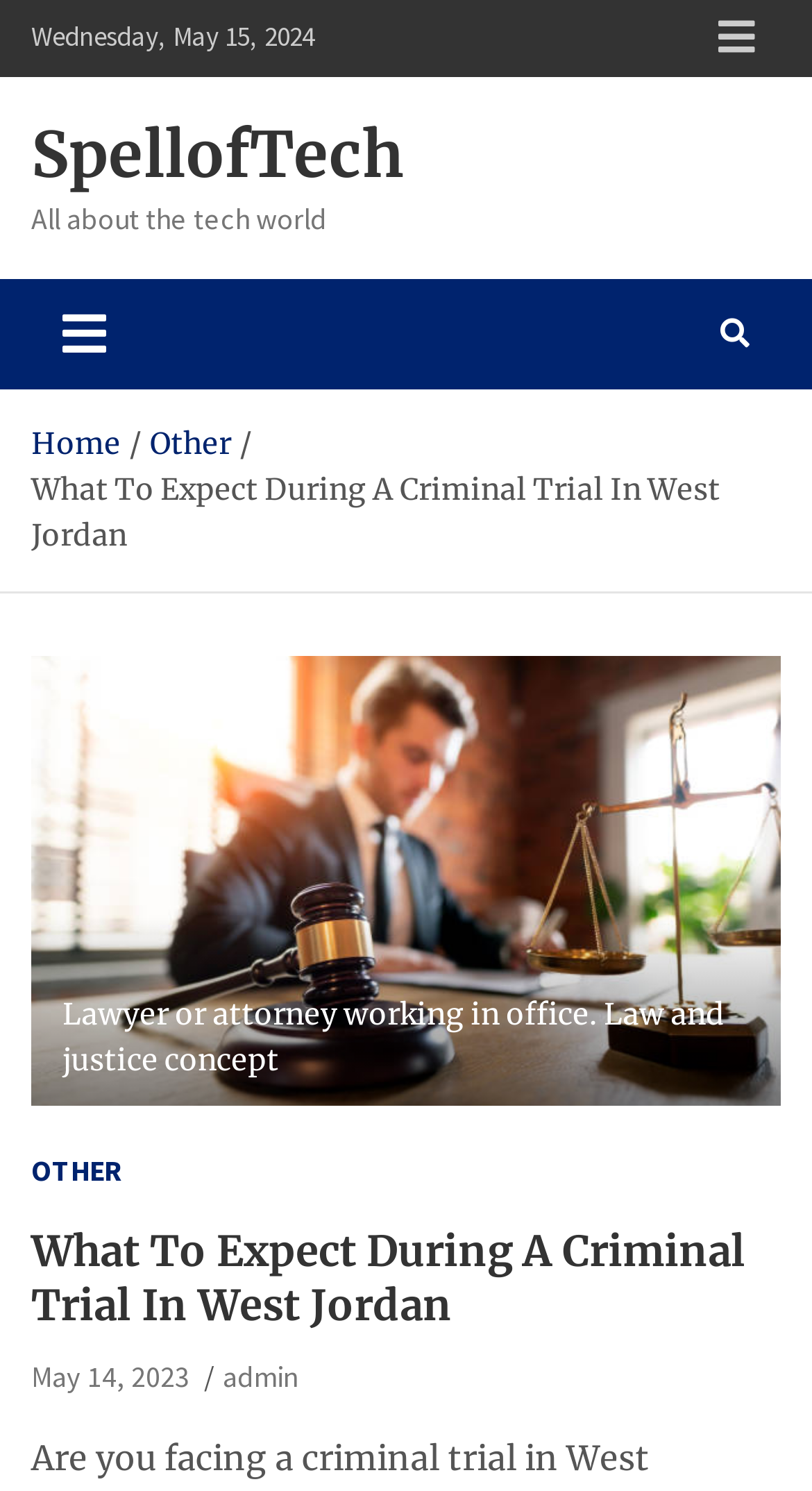Please mark the clickable region by giving the bounding box coordinates needed to complete this instruction: "Toggle navigation".

[0.038, 0.187, 0.169, 0.261]